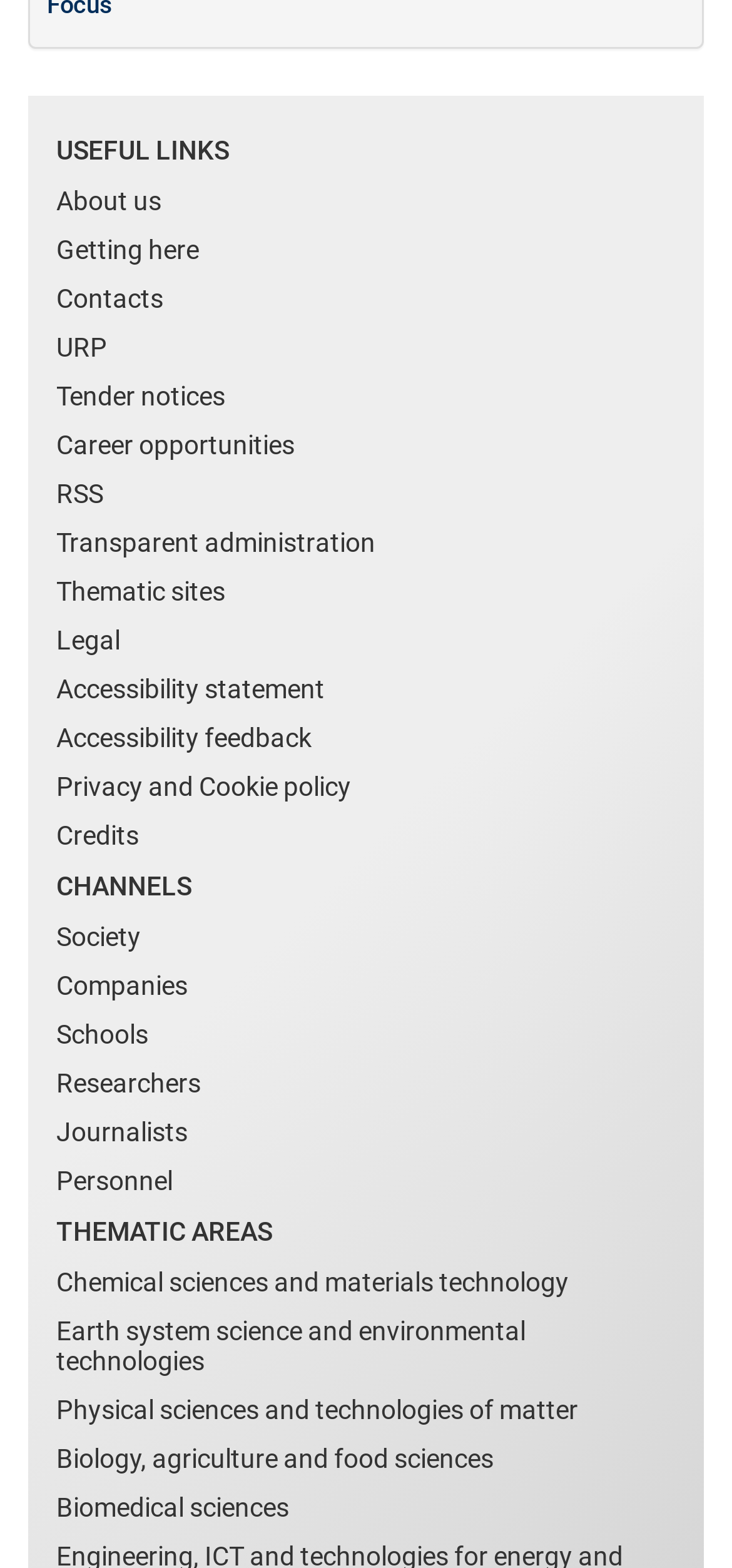Use a single word or phrase to answer the following:
What is the last link under 'CHANNELS'?

Personnel